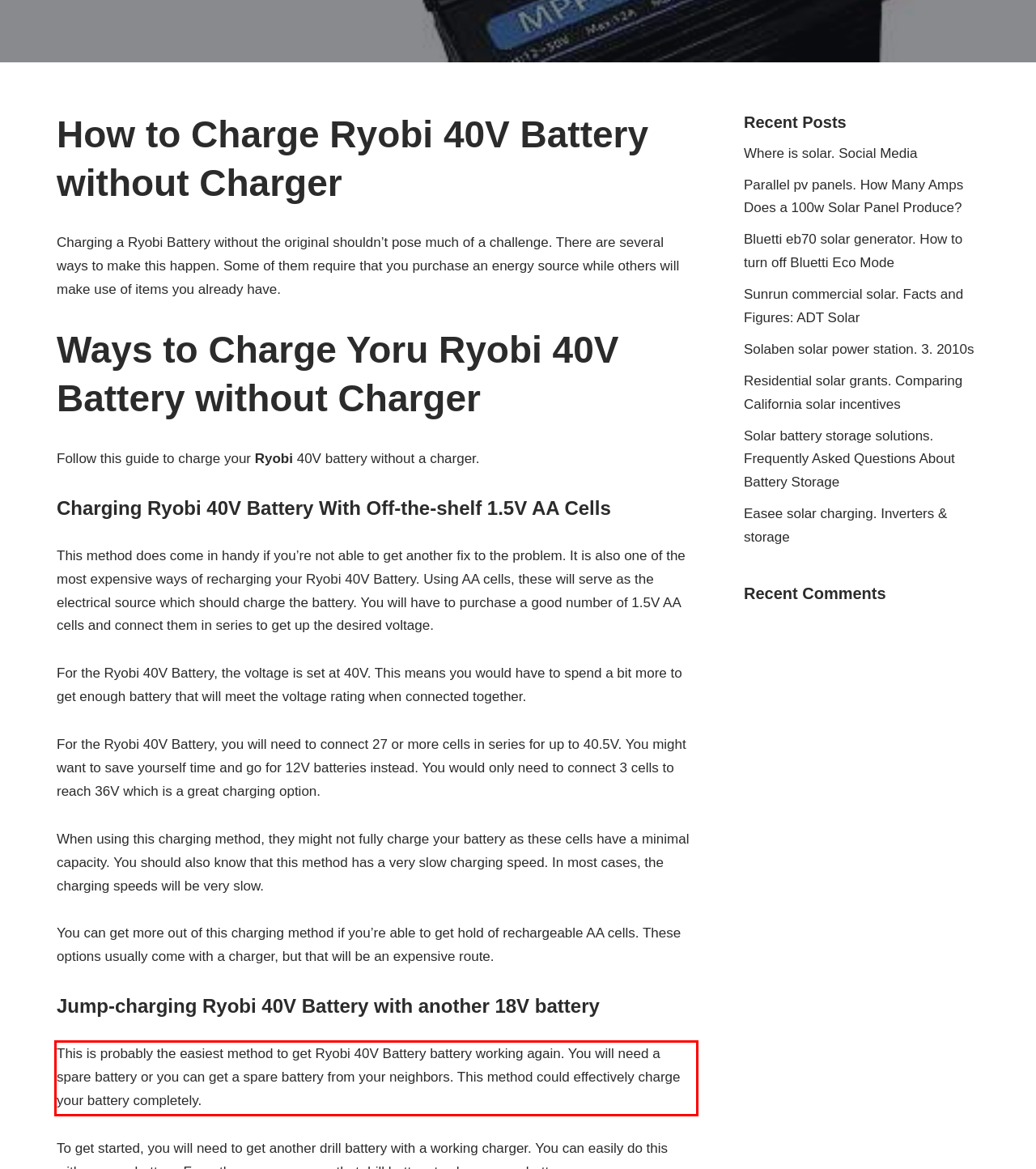Review the webpage screenshot provided, and perform OCR to extract the text from the red bounding box.

This is probably the easiest method to get Ryobi 40V Battery battery working again. You will need a spare battery or you can get a spare battery from your neighbors. This method could effectively charge your battery completely.